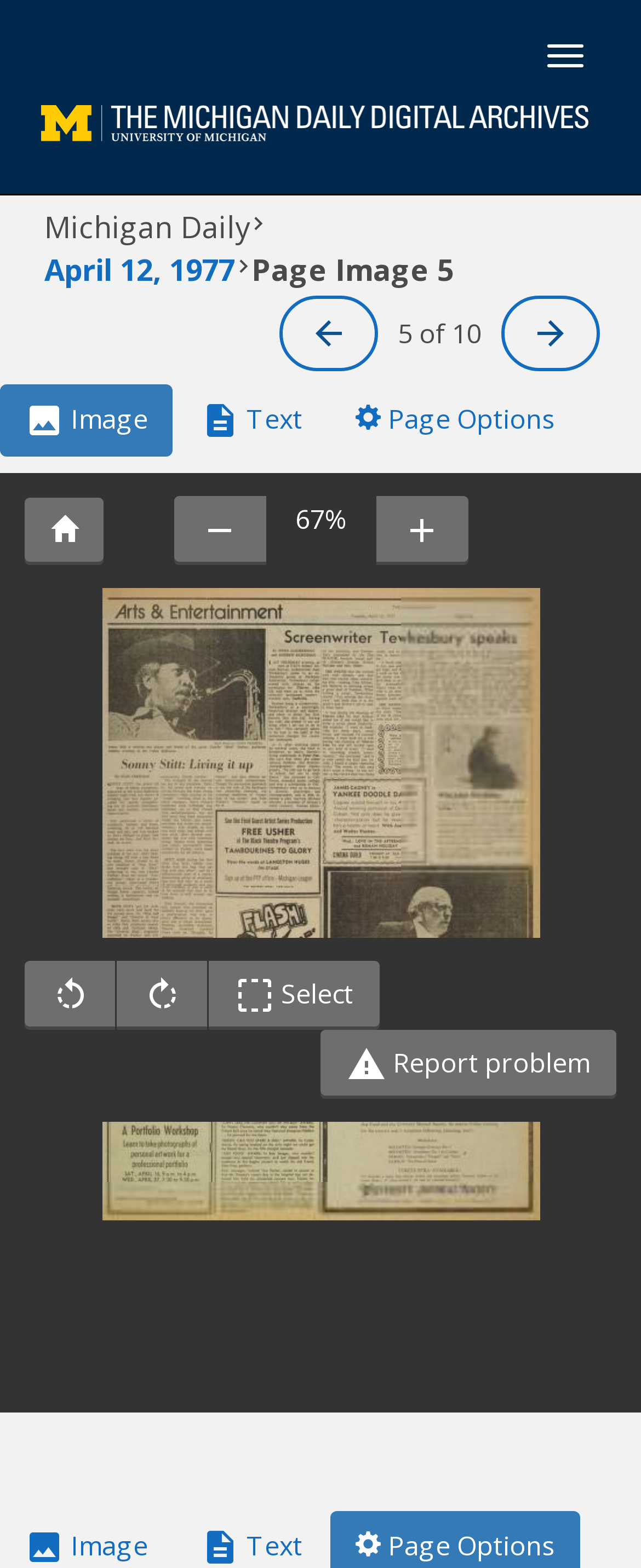Please provide a brief answer to the question using only one word or phrase: 
What is the zoom level of the image?

67%